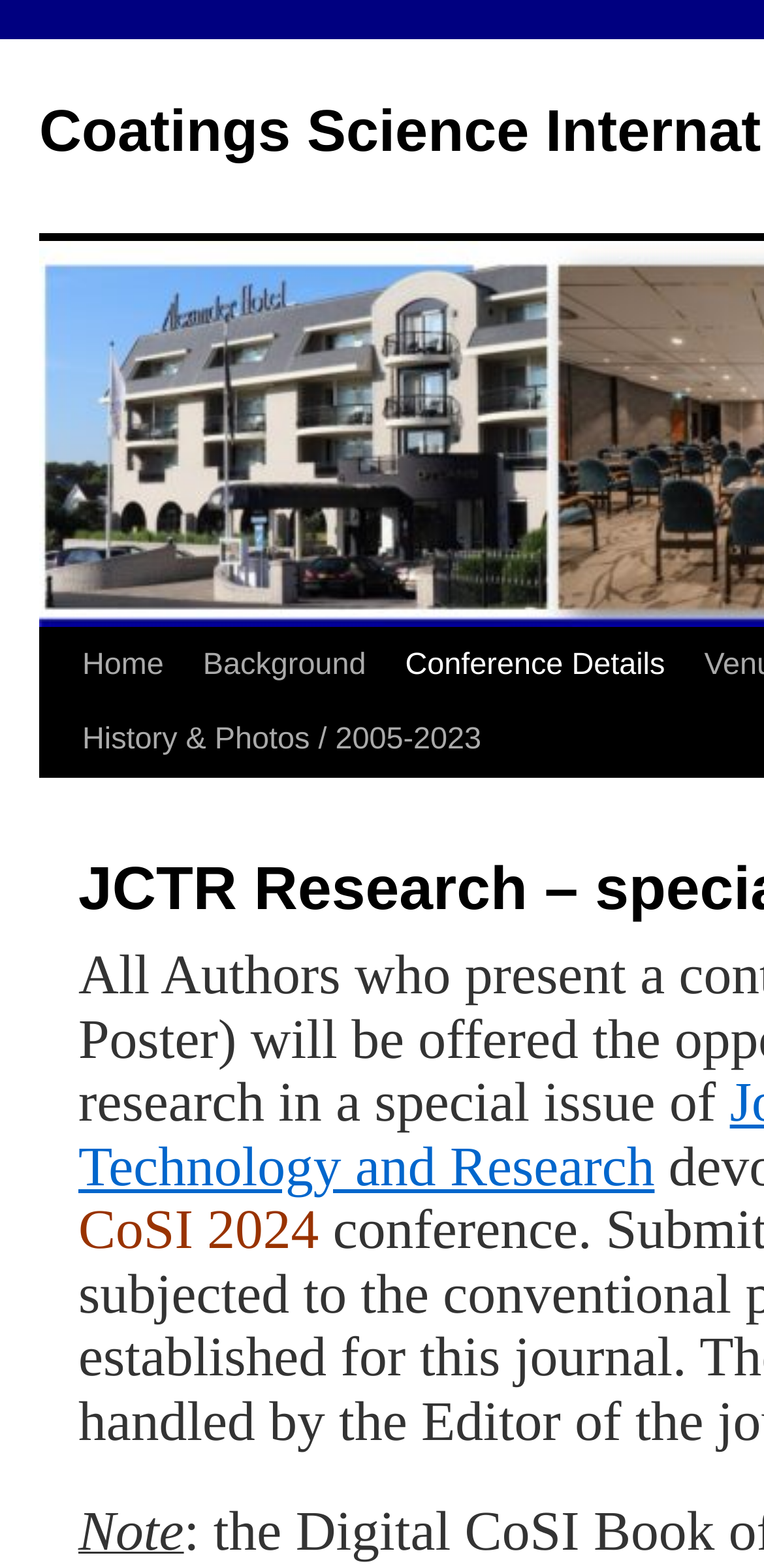Identify the bounding box of the UI component described as: "Skip to content".

[0.049, 0.4, 0.1, 0.542]